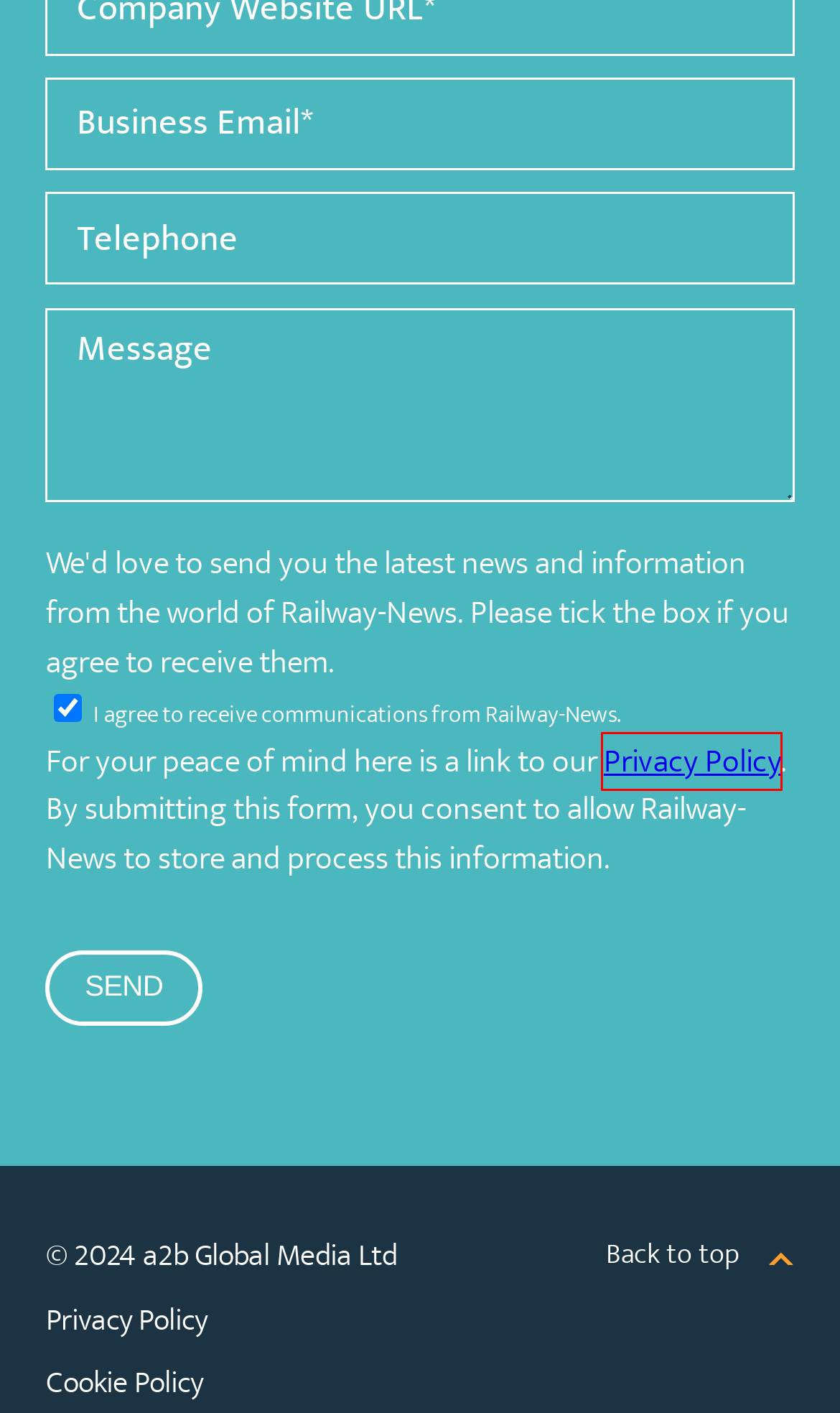Review the screenshot of a webpage containing a red bounding box around an element. Select the description that best matches the new webpage after clicking the highlighted element. The options are:
A. Contact | Railway-News
B. Cookie Policy | Railway-News
C. Grand Paris Express Archives | Railway-News
D. Île-de-France Mobilités Archives | Railway-News
E. Germany: Opening of Stuttgart 21 Station Delayed to 2026 | Railway-News
F. Privacy Policy | Railway-News
G. Business Archives | Railway-News
H. a2b Global Media Ltd | Leading Digital Publishing Company for Transport

F